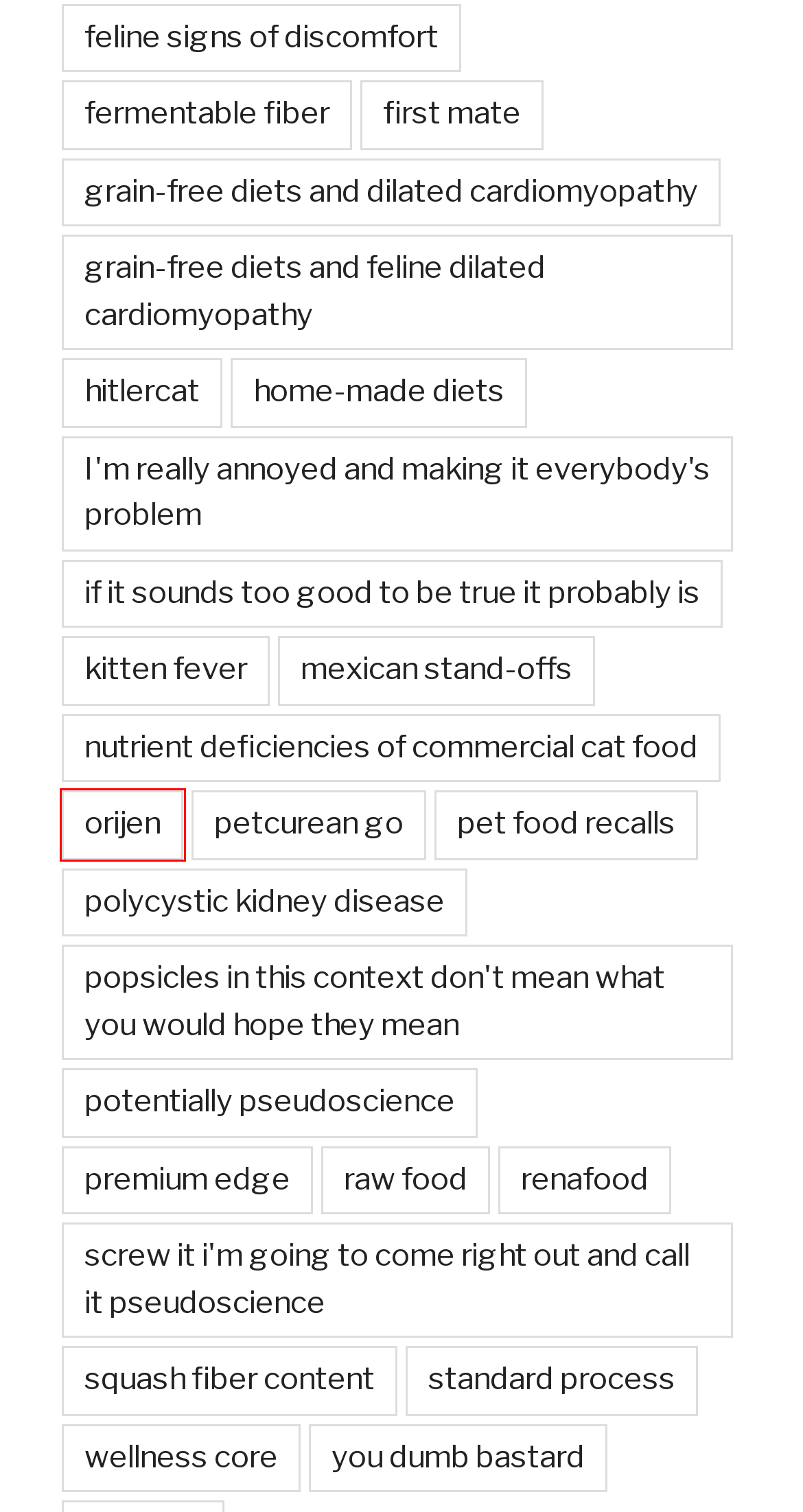Given a webpage screenshot with a red bounding box around a UI element, choose the webpage description that best matches the new webpage after clicking the element within the bounding box. Here are the candidates:
A. first mate – Yet Another Cat Food Guide
B. wellness core – Yet Another Cat Food Guide
C. home-made diets – Yet Another Cat Food Guide
D. feline signs of discomfort – Yet Another Cat Food Guide
E. orijen – Yet Another Cat Food Guide
F. hitlercat – Yet Another Cat Food Guide
G. squash fiber content – Yet Another Cat Food Guide
H. fermentable fiber – Yet Another Cat Food Guide

E